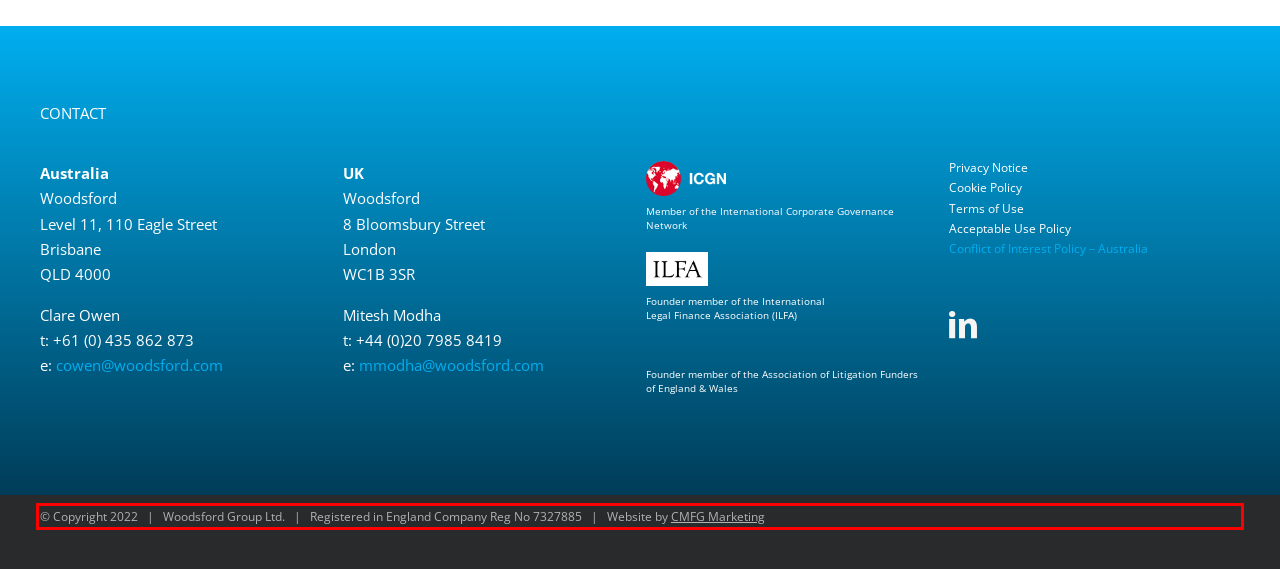In the given screenshot, locate the red bounding box and extract the text content from within it.

© Copyright 2022 | Woodsford Group Ltd. | Registered in England Company Reg No 7327885 | Website by CMFG Marketing